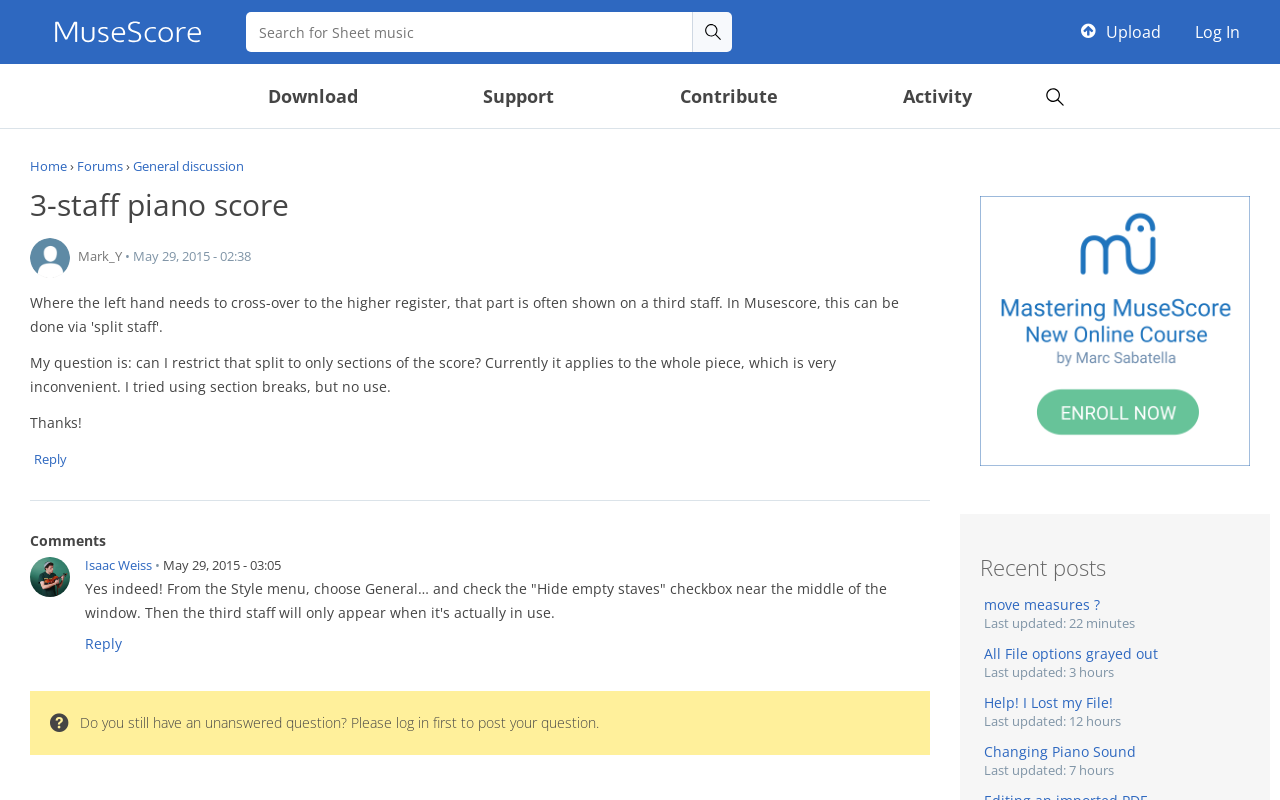Identify the bounding box coordinates of the clickable region necessary to fulfill the following instruction: "Search for something". The bounding box coordinates should be four float numbers between 0 and 1, i.e., [left, top, right, bottom].

[0.192, 0.015, 0.542, 0.065]